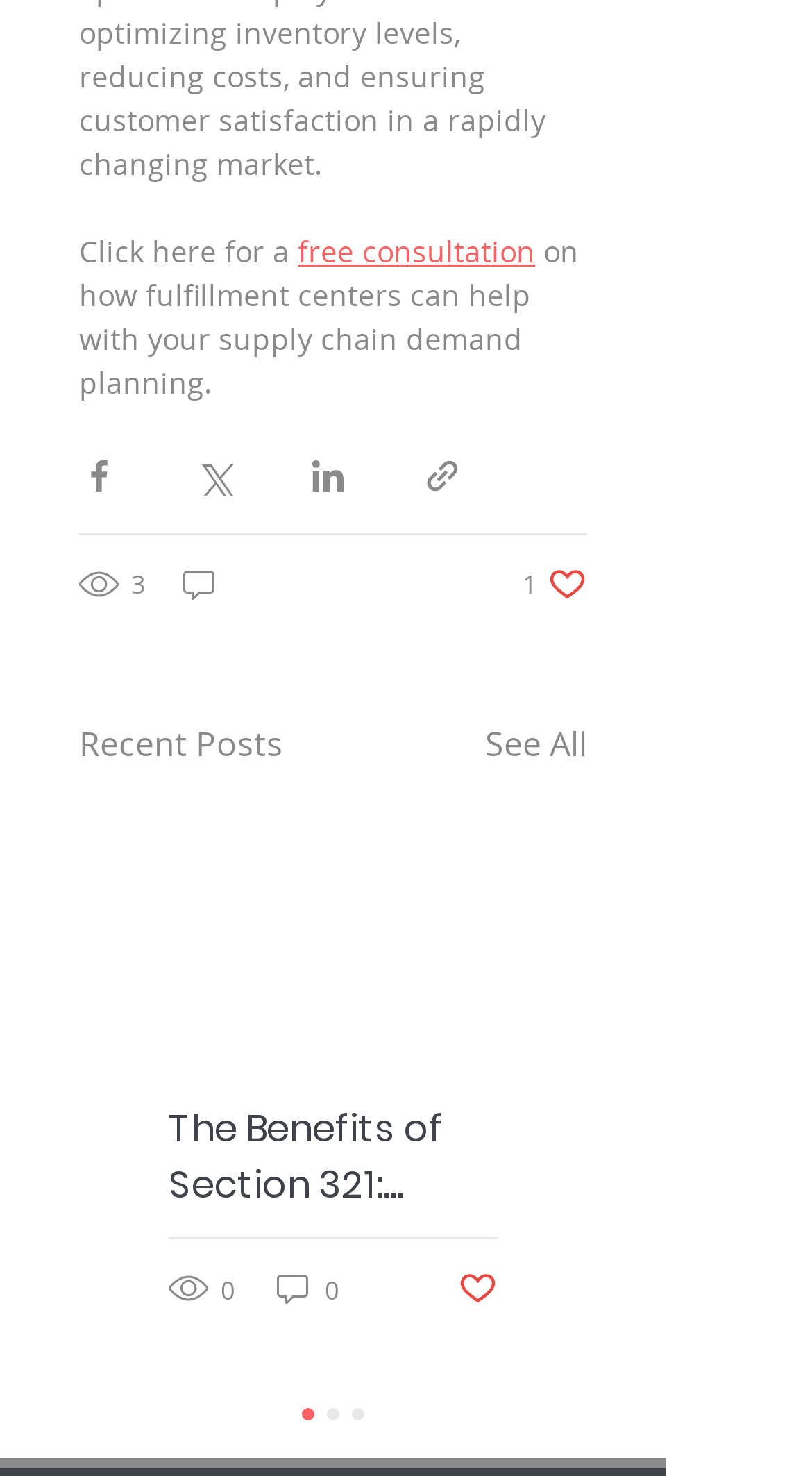Locate the bounding box coordinates of the element that should be clicked to fulfill the instruction: "Read the recent post".

[0.146, 0.547, 0.674, 0.92]